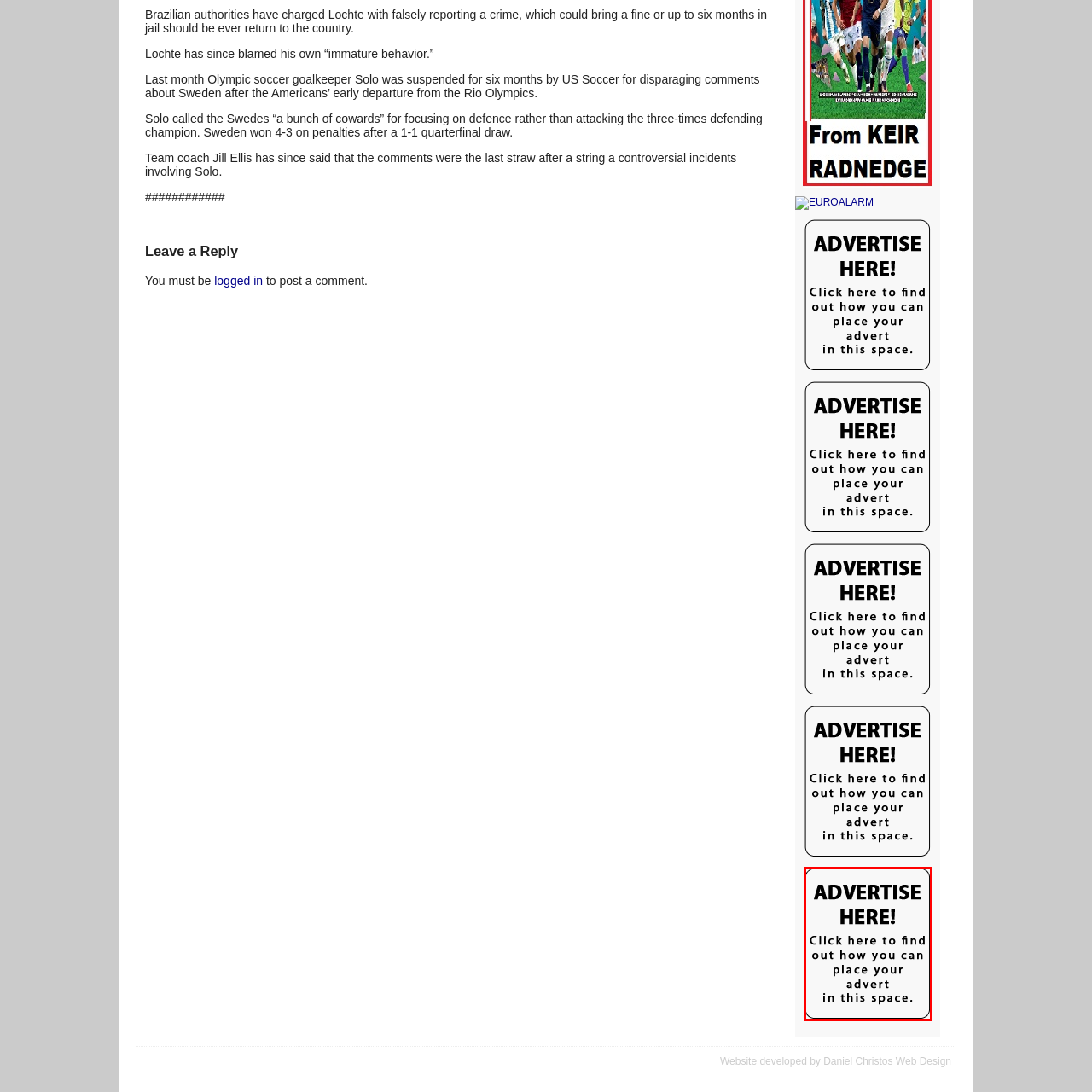What is the tone of the advertisement?
Direct your attention to the image enclosed by the red bounding box and provide a detailed answer to the question.

The language used in the advertisement, such as 'Click here to find out how you can place your advert in this space', has an inviting tone, suggesting that the advertisers are welcome to promote their services or products in the available space.